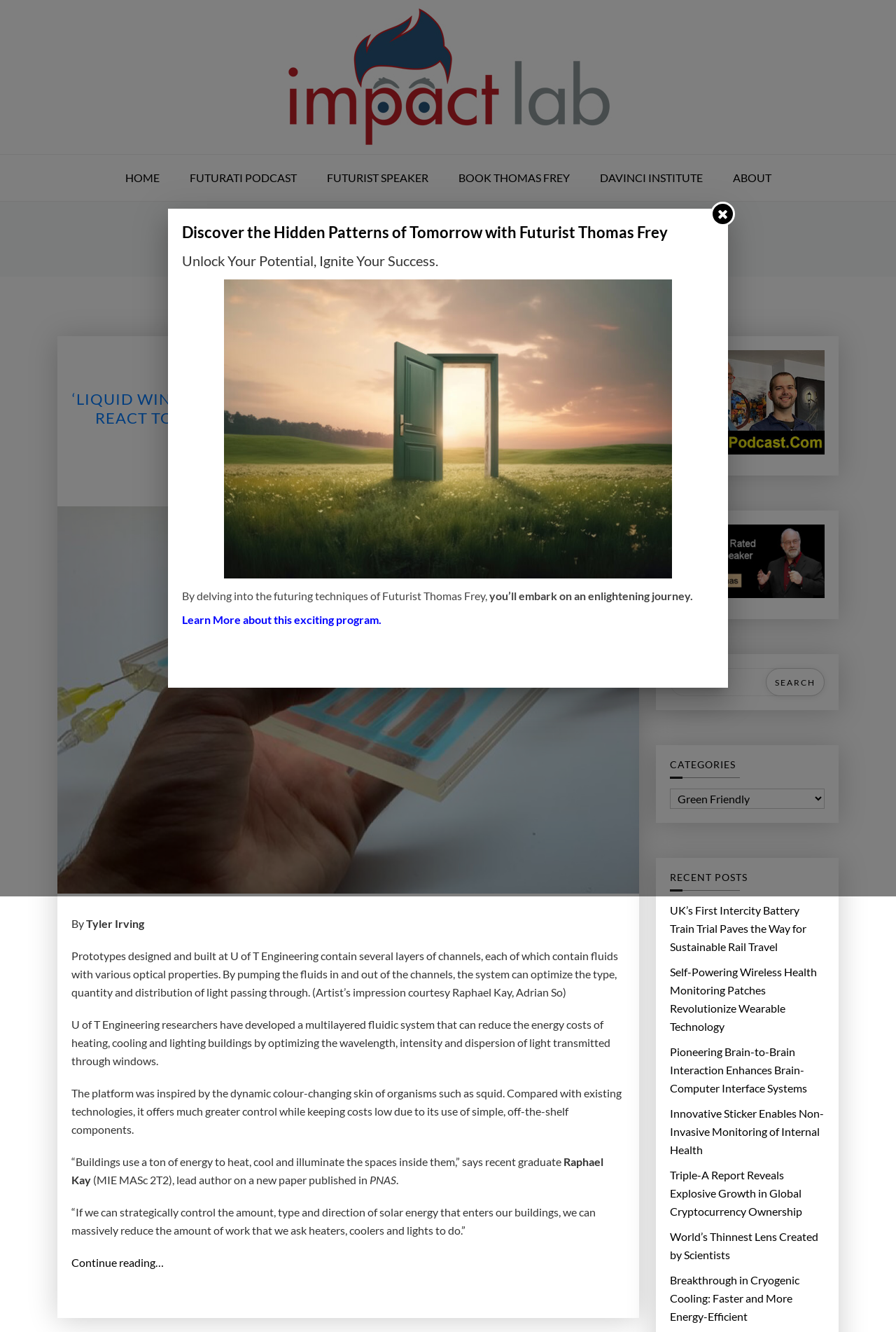Please extract the primary headline from the webpage.

CATEGORY: GREEN FRIENDLY